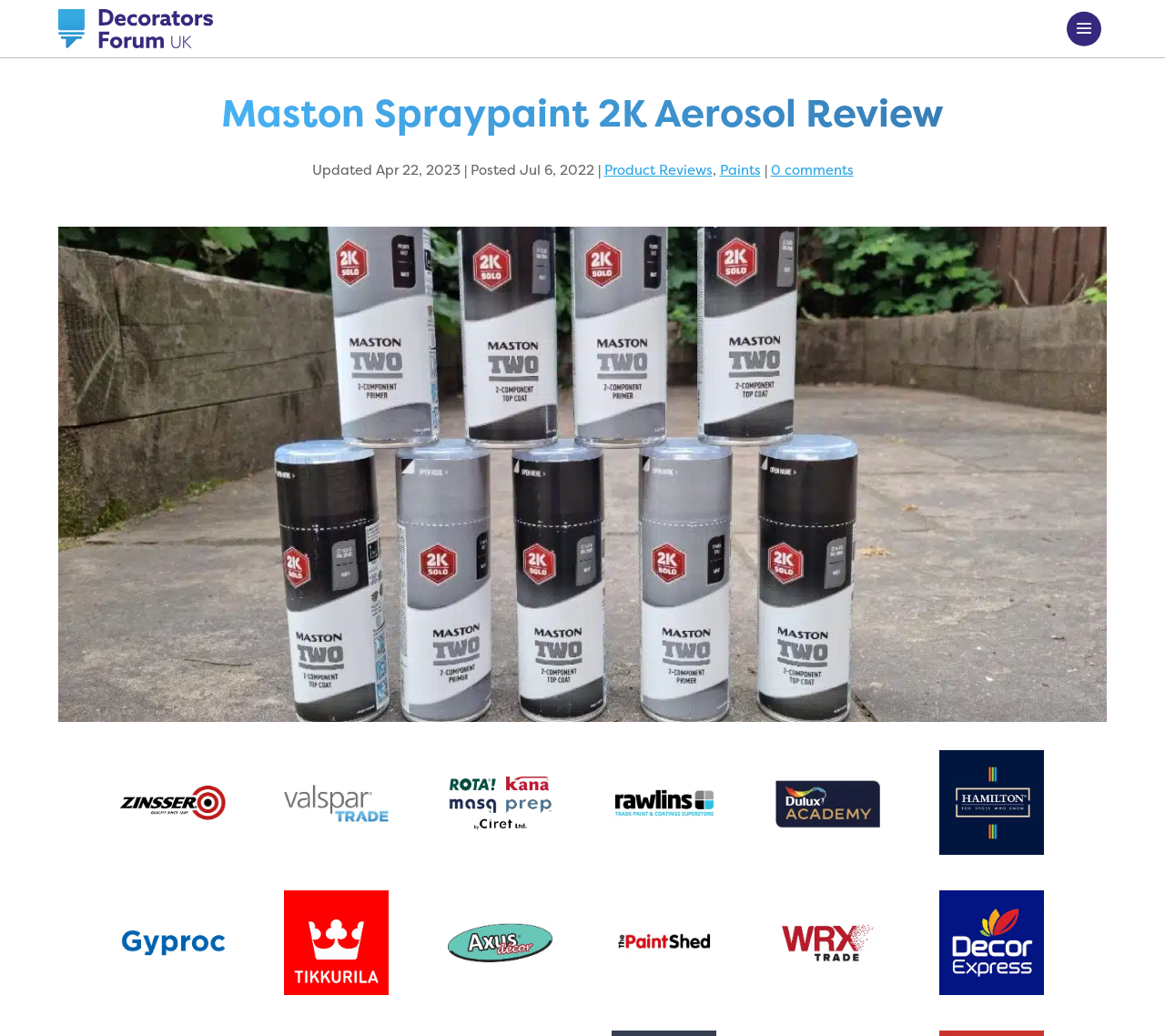What is the name of the forum?
Please use the image to deliver a detailed and complete answer.

I found the answer by looking at the top-left corner of the webpage, where there is a link with the text 'Decorators Forum UK'.